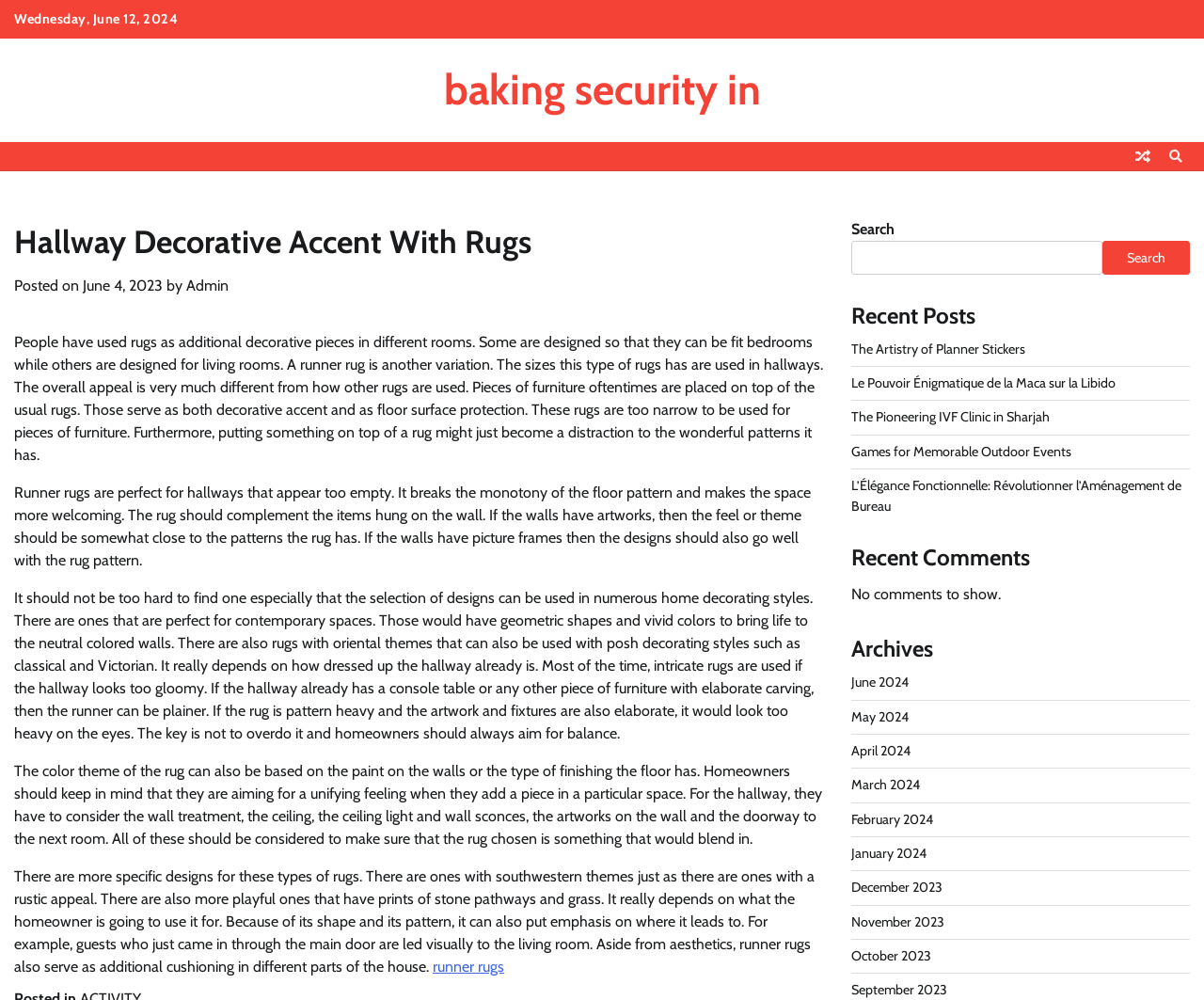Extract the text of the main heading from the webpage.

Hallway Decorative Accent With Rugs